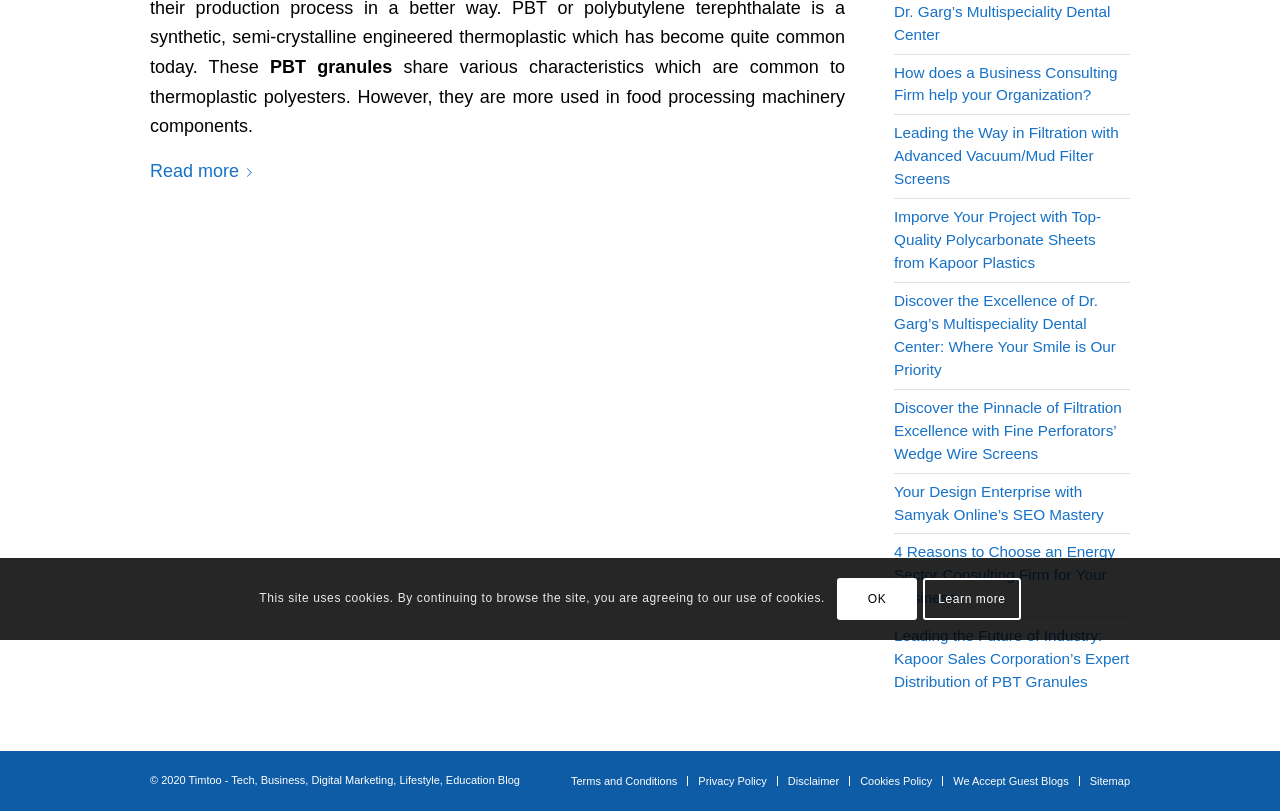Extract the bounding box coordinates for the HTML element that matches this description: "Privacy Policy". The coordinates should be four float numbers between 0 and 1, i.e., [left, top, right, bottom].

[0.546, 0.956, 0.599, 0.971]